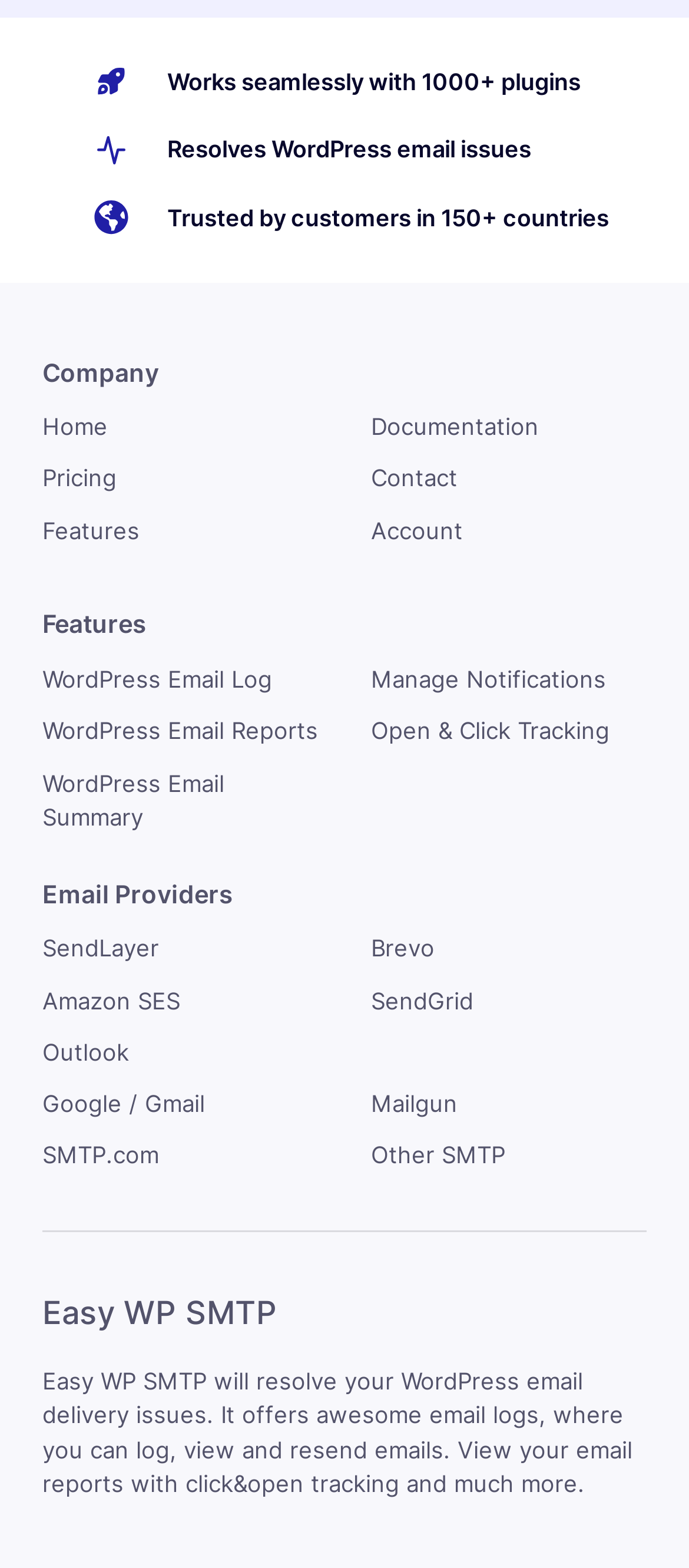Please determine the bounding box coordinates of the element's region to click for the following instruction: "Explore SendLayer email provider".

[0.062, 0.596, 0.231, 0.614]